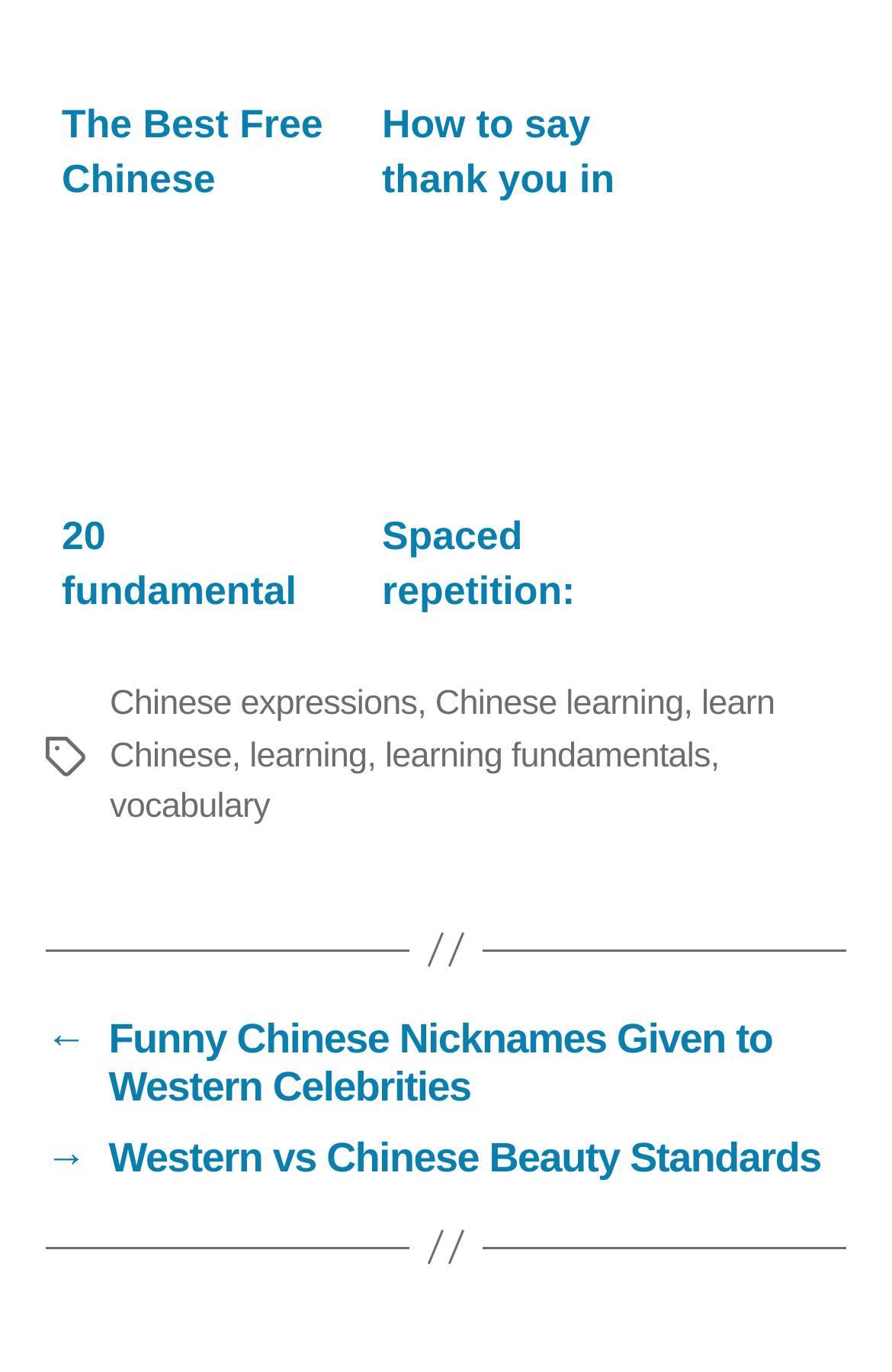Determine the bounding box coordinates for the area that should be clicked to carry out the following instruction: "Click on '20 fundamental Chinese phrases you need to know'".

[0.051, 0.154, 0.385, 0.437]